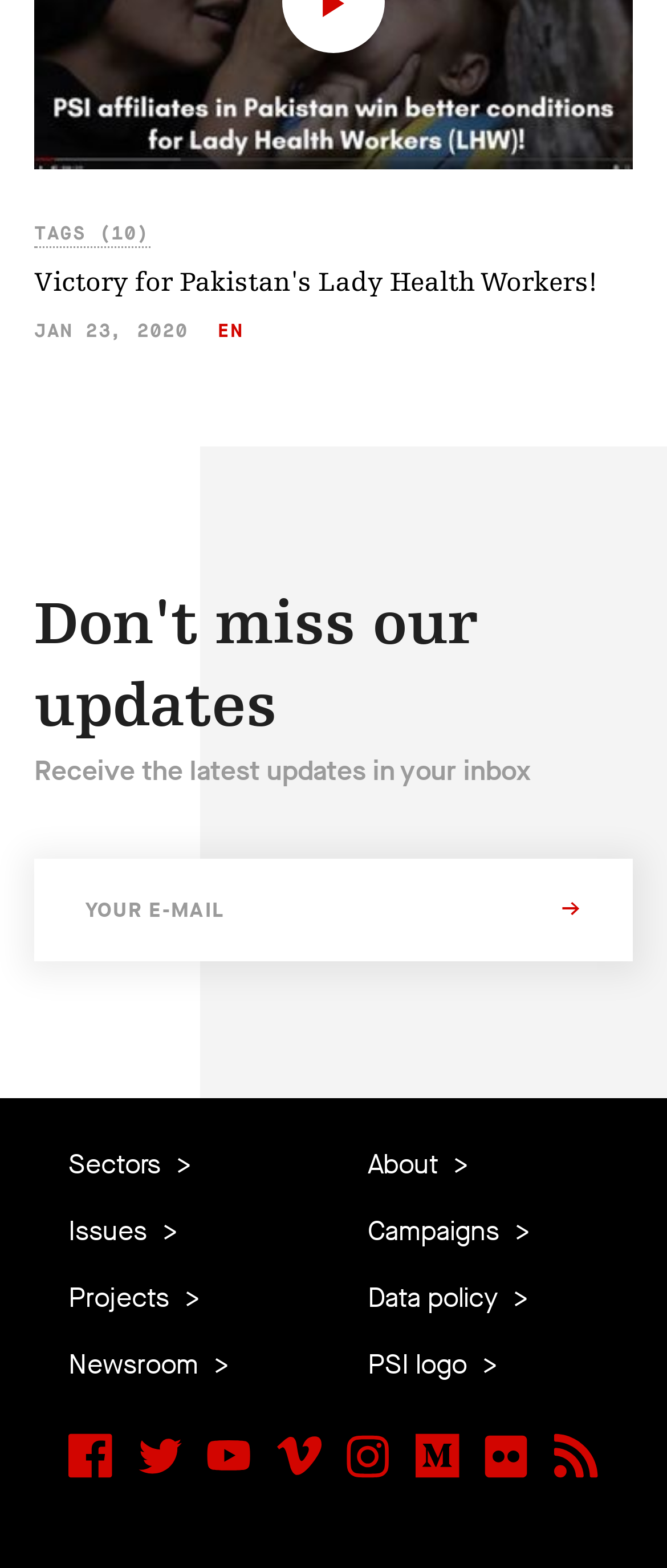Please analyze the image and provide a thorough answer to the question:
What language is the webpage currently in?

The language of the webpage can be determined by the link 'EN' located at the top of the webpage, indicating that the webpage is currently in English.